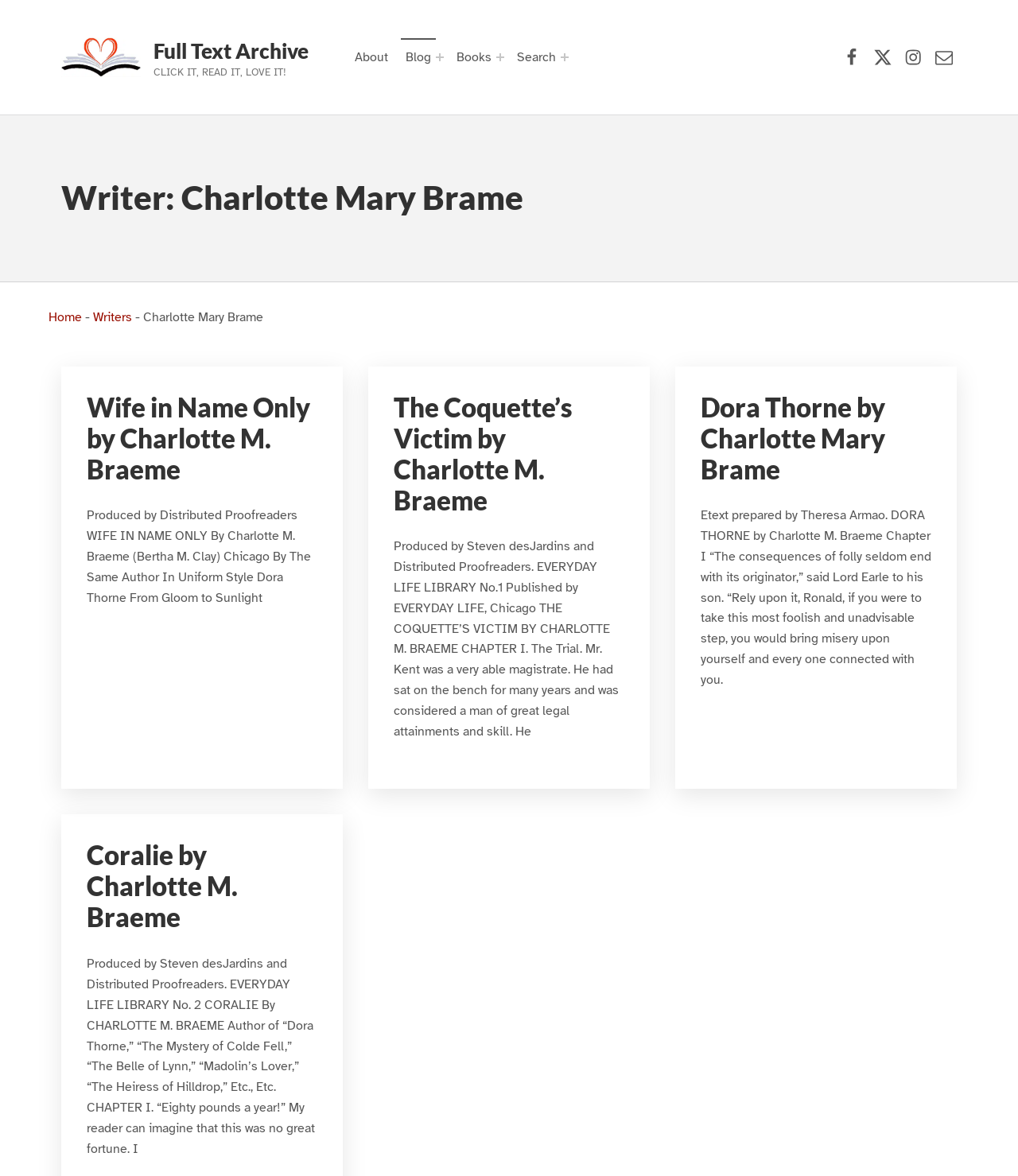What is the title of the first book listed?
Refer to the image and give a detailed answer to the query.

The first book listed is 'Wife in Name Only by Charlotte M. Braeme', which is located within the first article element on the webpage. The title is a heading element with a bounding box coordinate of [0.085, 0.333, 0.312, 0.413].